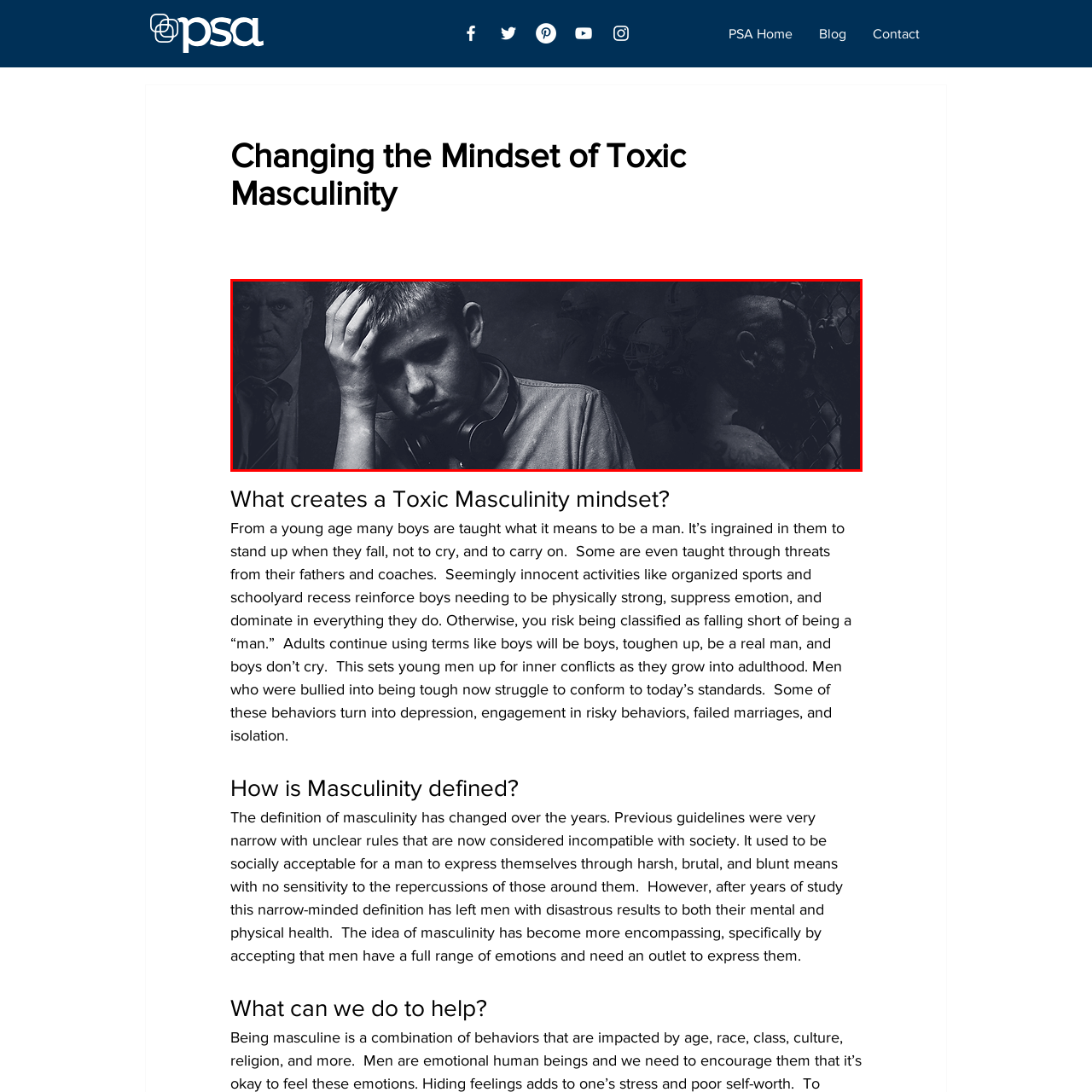Focus your attention on the picture enclosed within the red border and formulate a detailed answer to the question below, using the image as your primary reference: 
What is the significance of the headphones around his neck?

The headphones around the young man's neck symbolize his emotional isolation from his surroundings. It suggests that he is disconnected from the world around him and is struggling to cope with his emotions.